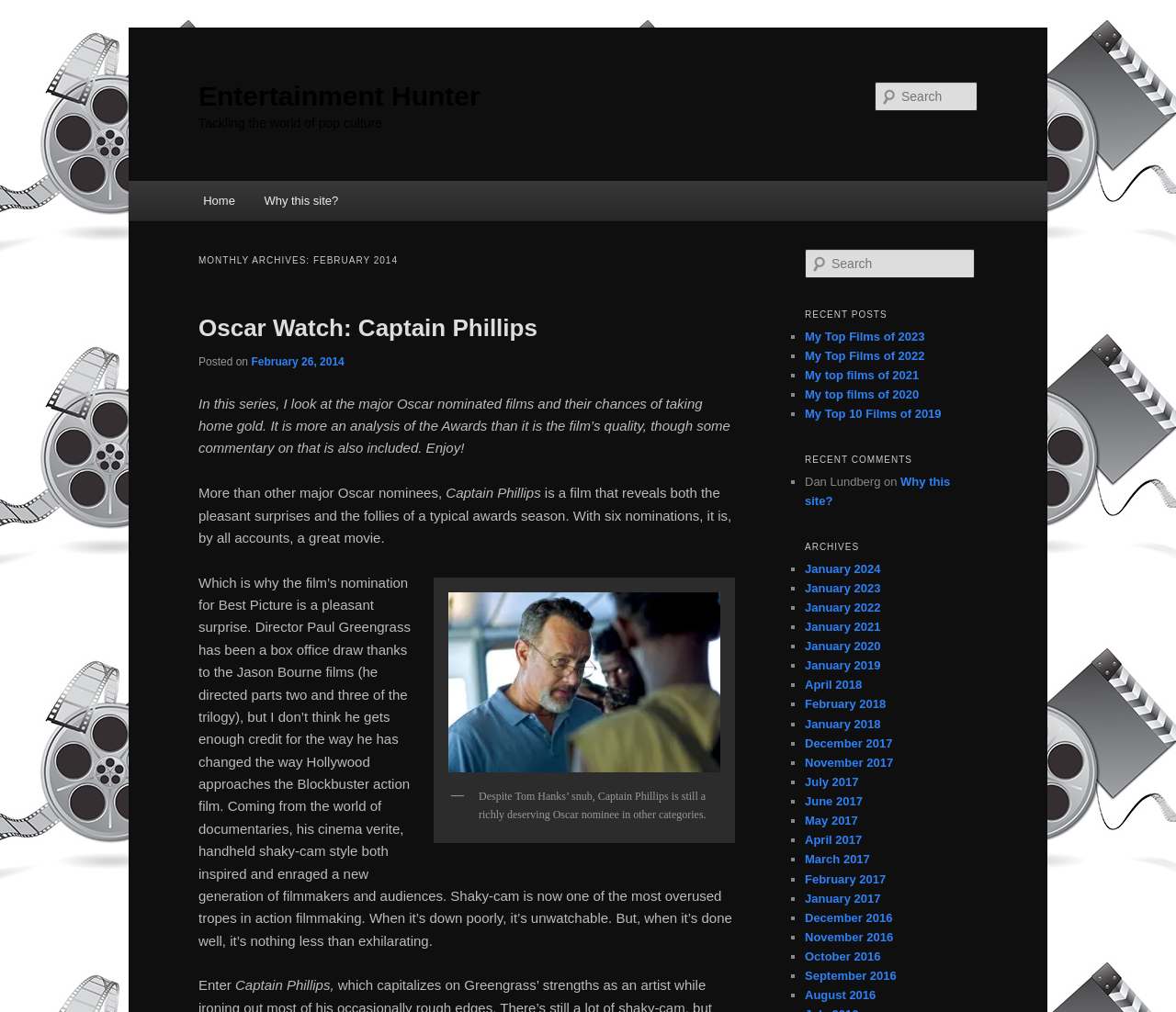Provide the bounding box coordinates of the area you need to click to execute the following instruction: "Search for something again".

[0.684, 0.246, 0.829, 0.275]